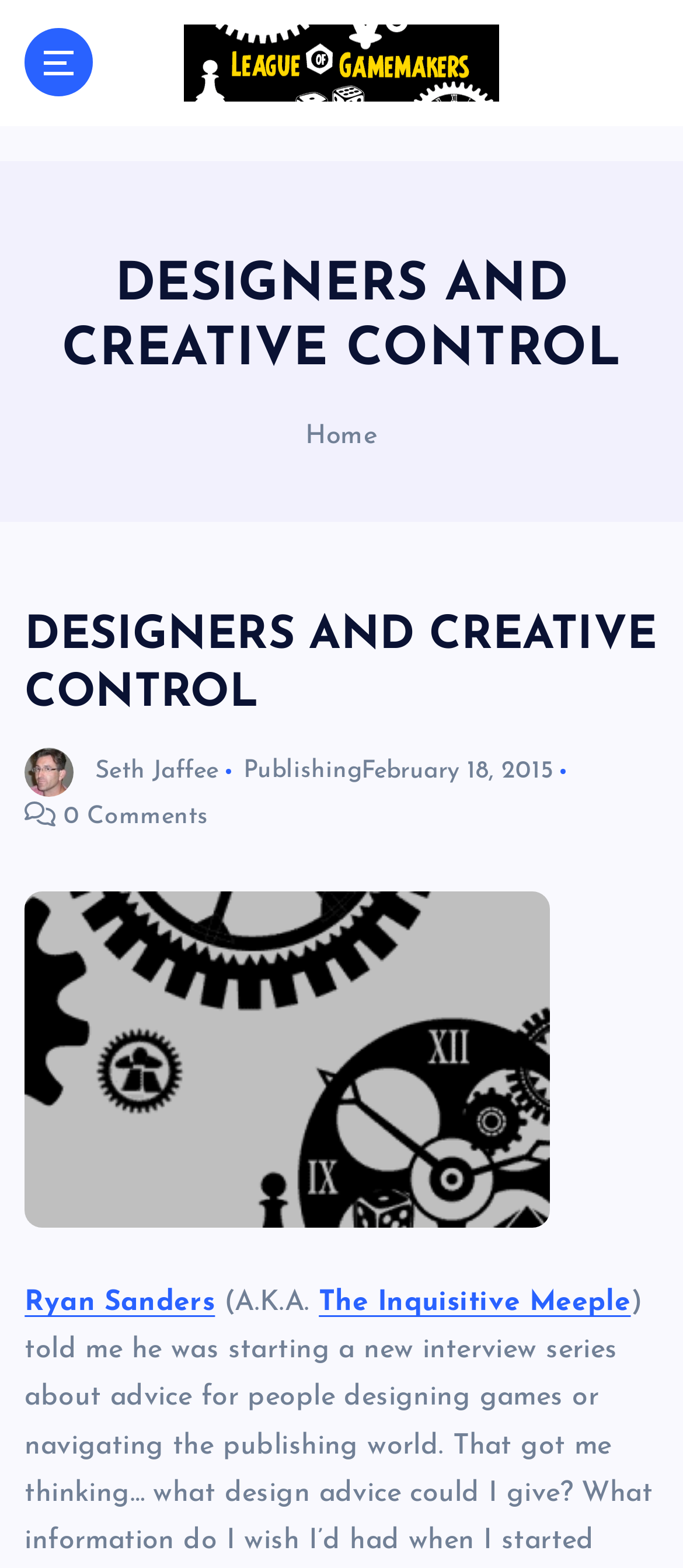Give a comprehensive overview of the webpage, including key elements.

The webpage appears to be a blog post or article about game design and publishing. At the top left, there is a button and a link to "League of Gamemakers" with an accompanying image. Next to it, there is a static text element that reads "The Best Games Are Yet To Be Made". 

Below this, there are two headings with the same text "DESIGNERS AND CREATIVE CONTROL", one of which is a navigation breadcrumb. The breadcrumb has a link to "Home" in the middle. 

On the left side, there is a link to the author's name, "Seth Jaffee", with a small image of the author. On the right side, there are links to "Publishing" and a static text element showing the date "February 18, 2015". 

Further down, there is a static text element that reads "0 Comments". Below this, there is a link to "Ryan Sanders" followed by a static text element that reads "(A.K.A." and then a link to "The Inquisitive Meeple". The text suggests that Ryan Sanders, also known as The Inquisitive Meeple, is being discussed or interviewed in the article.